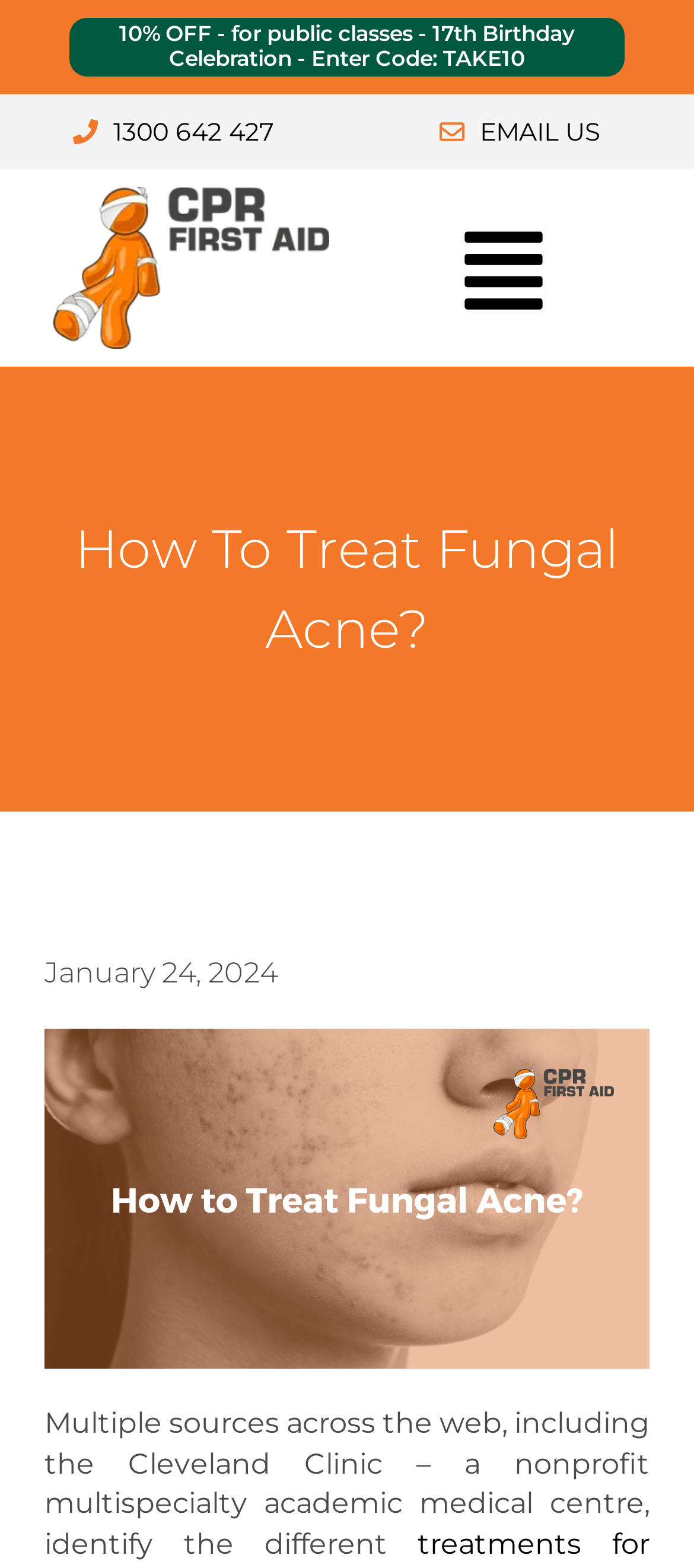What is the name of the medical centre mentioned?
Please provide a comprehensive answer based on the details in the screenshot.

I found the name of the medical centre by reading the StaticText element with the text 'Multiple sources across the web, including the Cleveland Clinic – a nonprofit multispecialty academic medical centre, identify the different...' which is located in the main content area of the webpage.